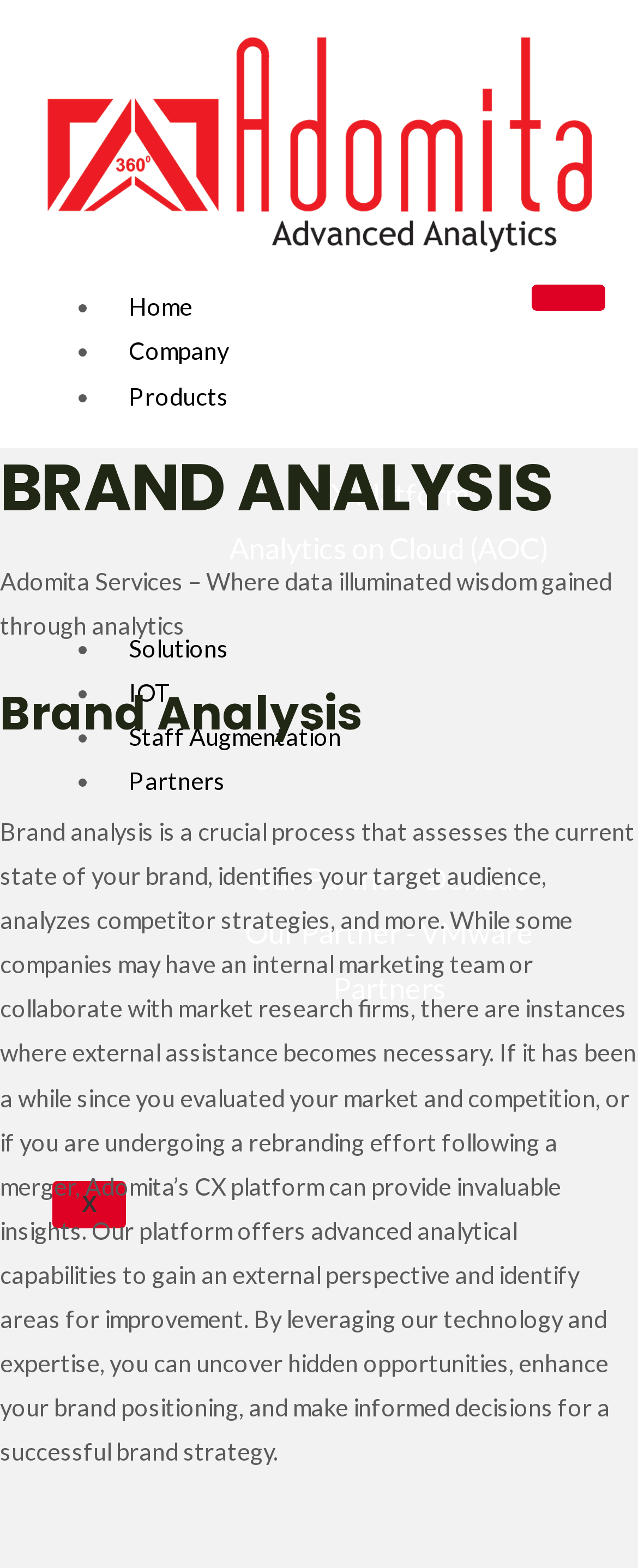Create a detailed summary of the webpage's content and design.

The webpage is about Brand Analysis services offered by Adomita Technologies Pvt Ltd. At the top left corner, there is a logo image with a link to the default logo. Next to it, on the top right corner, there is a hamburger icon button. Below the logo, there is a horizontal menu with links to various pages, including Home, Company, Products, Solutions, IOT, Staff Augmentation, and Partners. Each menu item is separated by a list marker.

Below the menu, there is a heading "BRAND ANALYSIS" followed by a brief description of Adomita Services, which mentions that data analytics can provide wisdom. There is a button labeled "Menu" next to the description.

The main content of the page is divided into two sections. The first section has a heading "Brand Analysis" and a detailed paragraph explaining the importance of brand analysis, how it can help identify target audiences, analyze competitor strategies, and more. The paragraph also mentions how Adomita's CX platform can provide advanced analytical capabilities to gain an external perspective and identify areas for improvement.

On the right side of the page, there are several links to related topics, including CX Platform, Analytics on Cloud (AOC), and partners such as Denodo and VMware. At the bottom of the page, there is a button labeled "X" and an empty link.